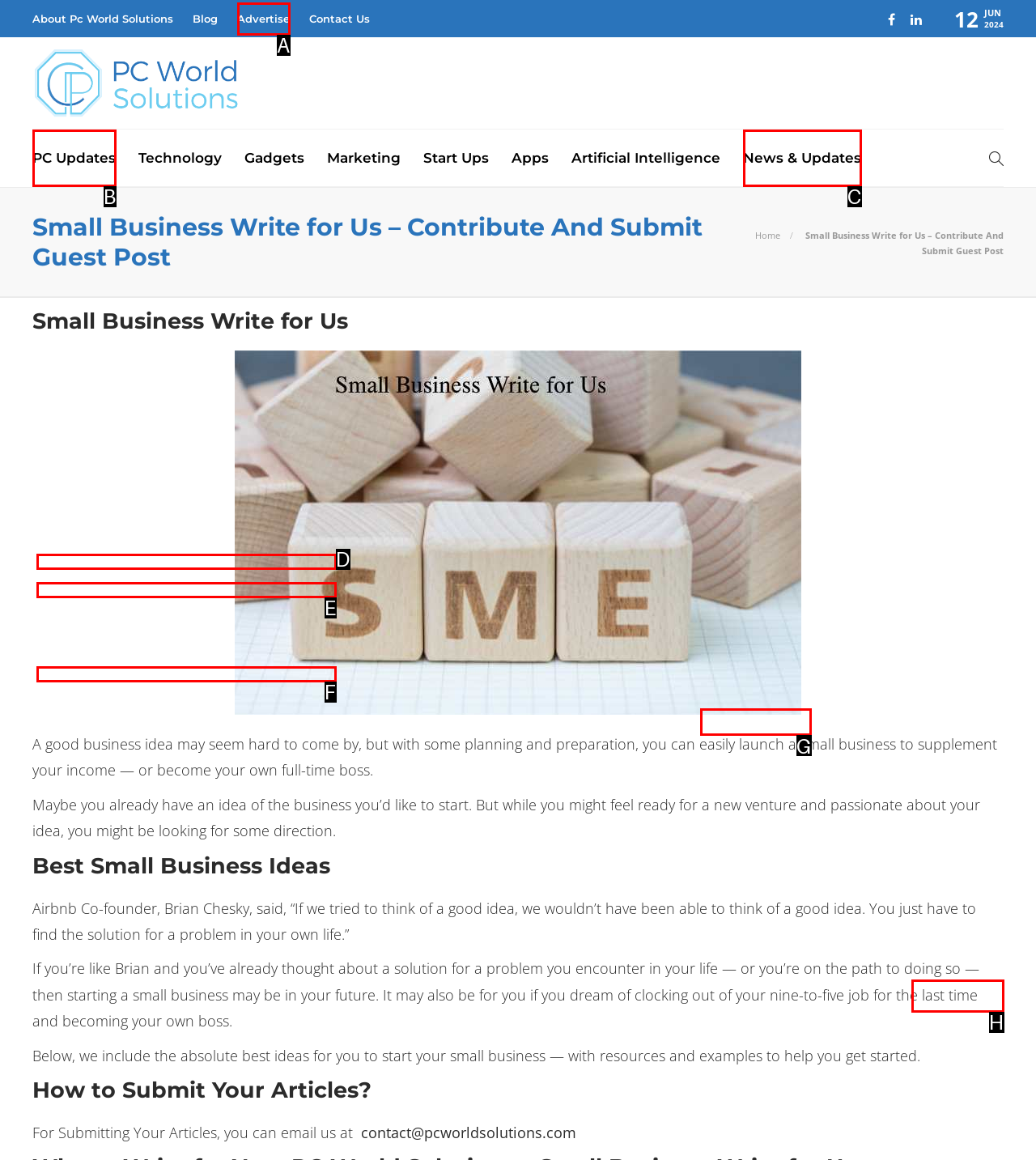Identify the HTML element that should be clicked to accomplish the task: Click on the 'LEARN MORE' button
Provide the option's letter from the given choices.

G